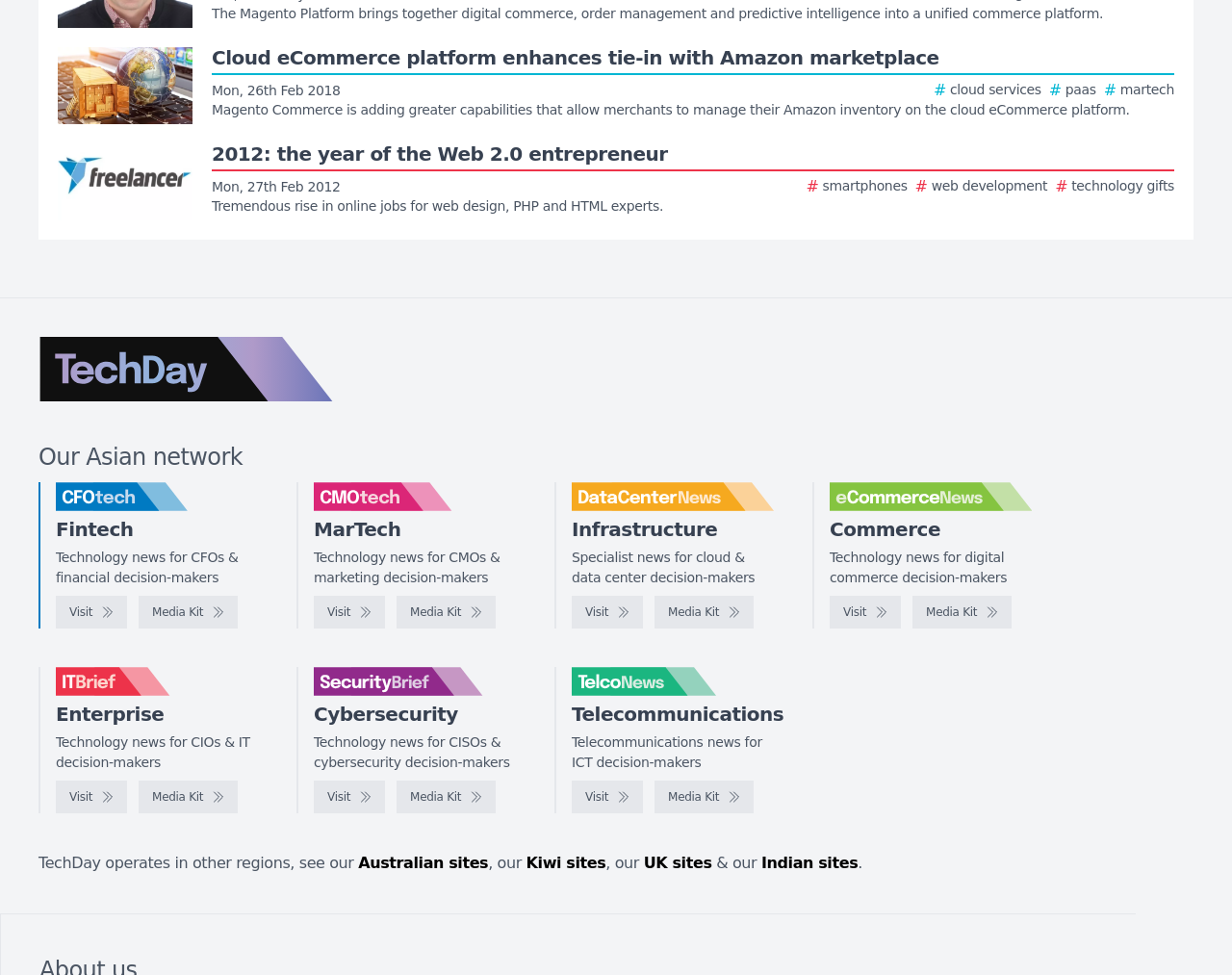Using the description "parent_node: Commerce", predict the bounding box of the relevant HTML element.

[0.673, 0.495, 0.838, 0.525]